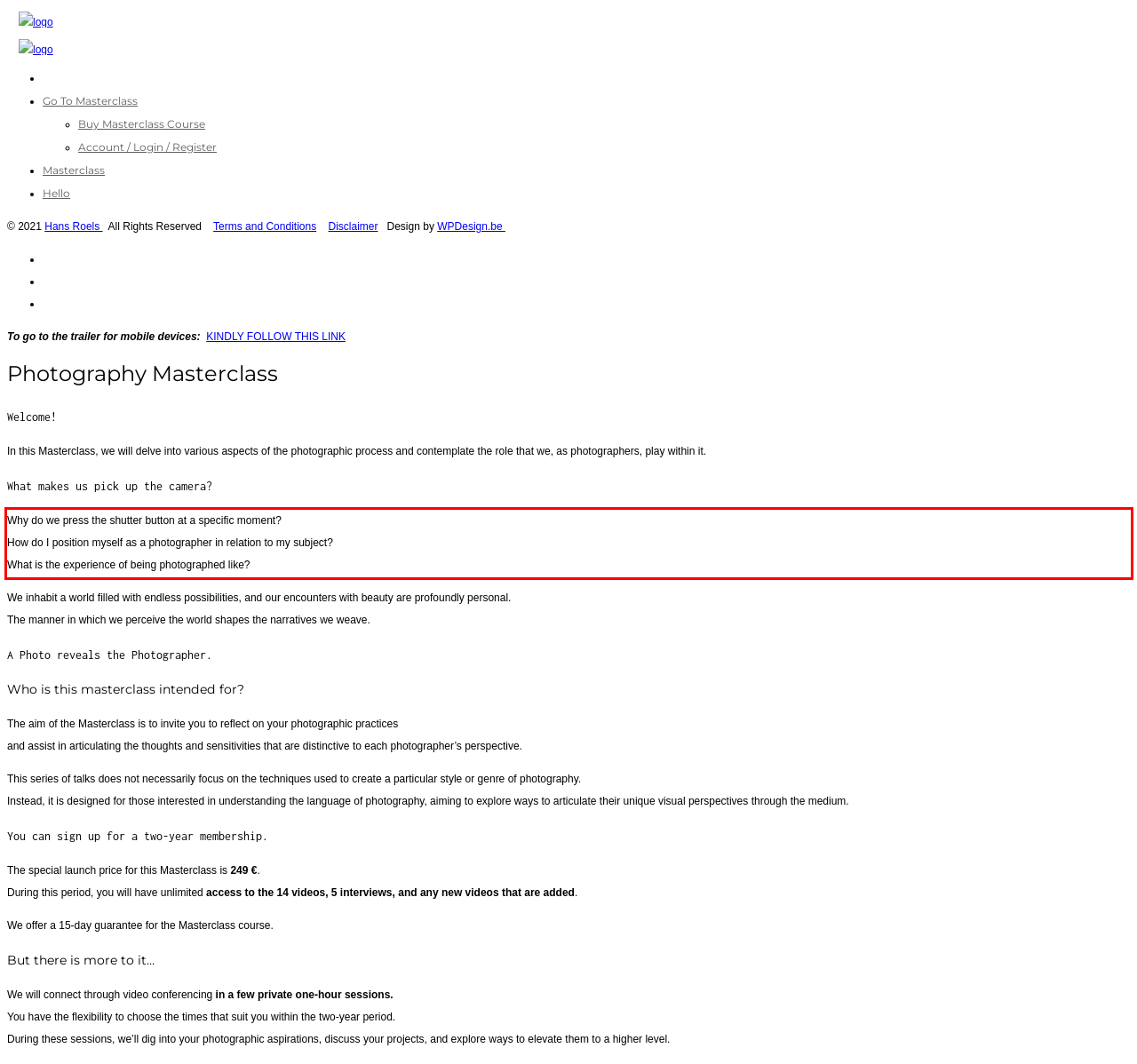You are looking at a screenshot of a webpage with a red rectangle bounding box. Use OCR to identify and extract the text content found inside this red bounding box.

Why do we press the shutter button at a specific moment? How do I position myself as a photographer in relation to my subject? What is the experience of being photographed like?